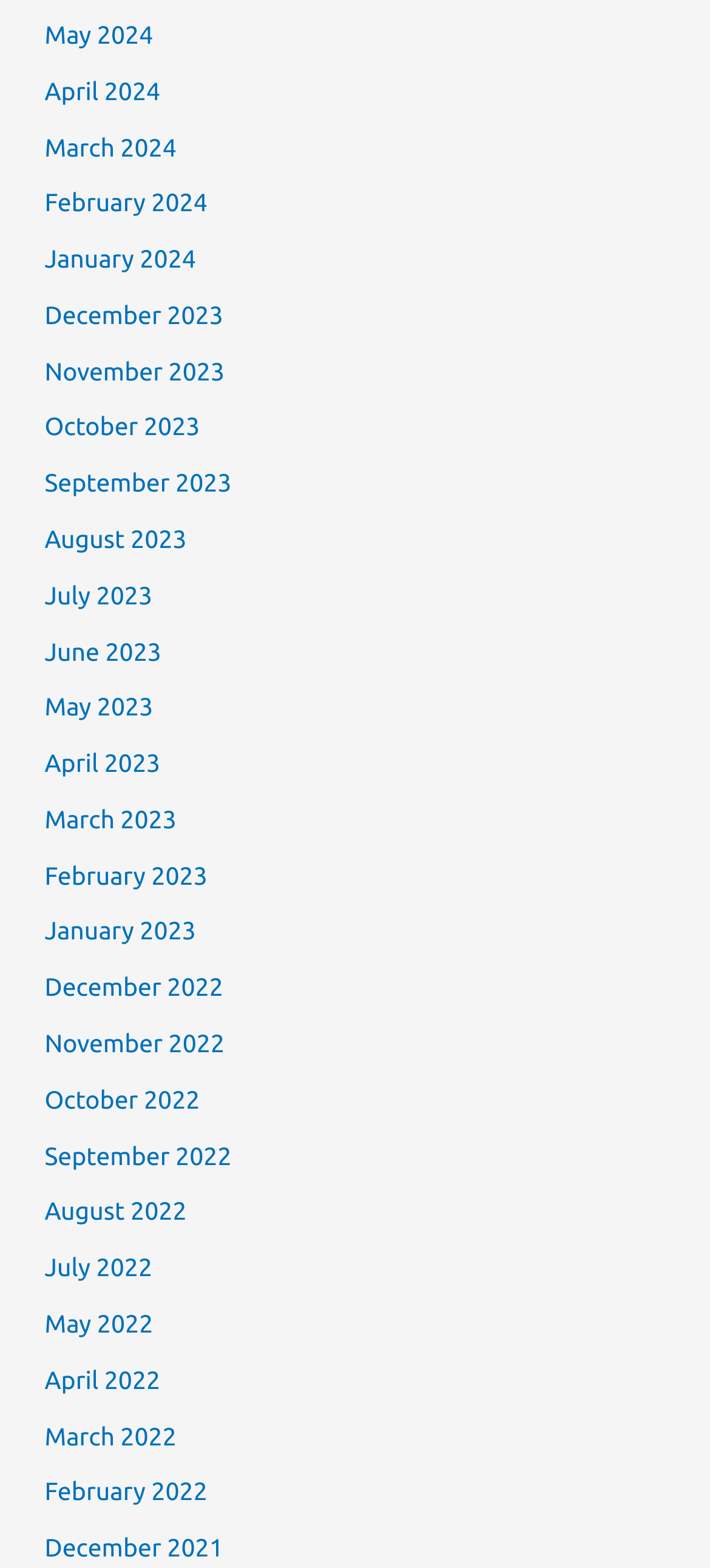Answer the question below using just one word or a short phrase: 
What is the latest month listed?

May 2024